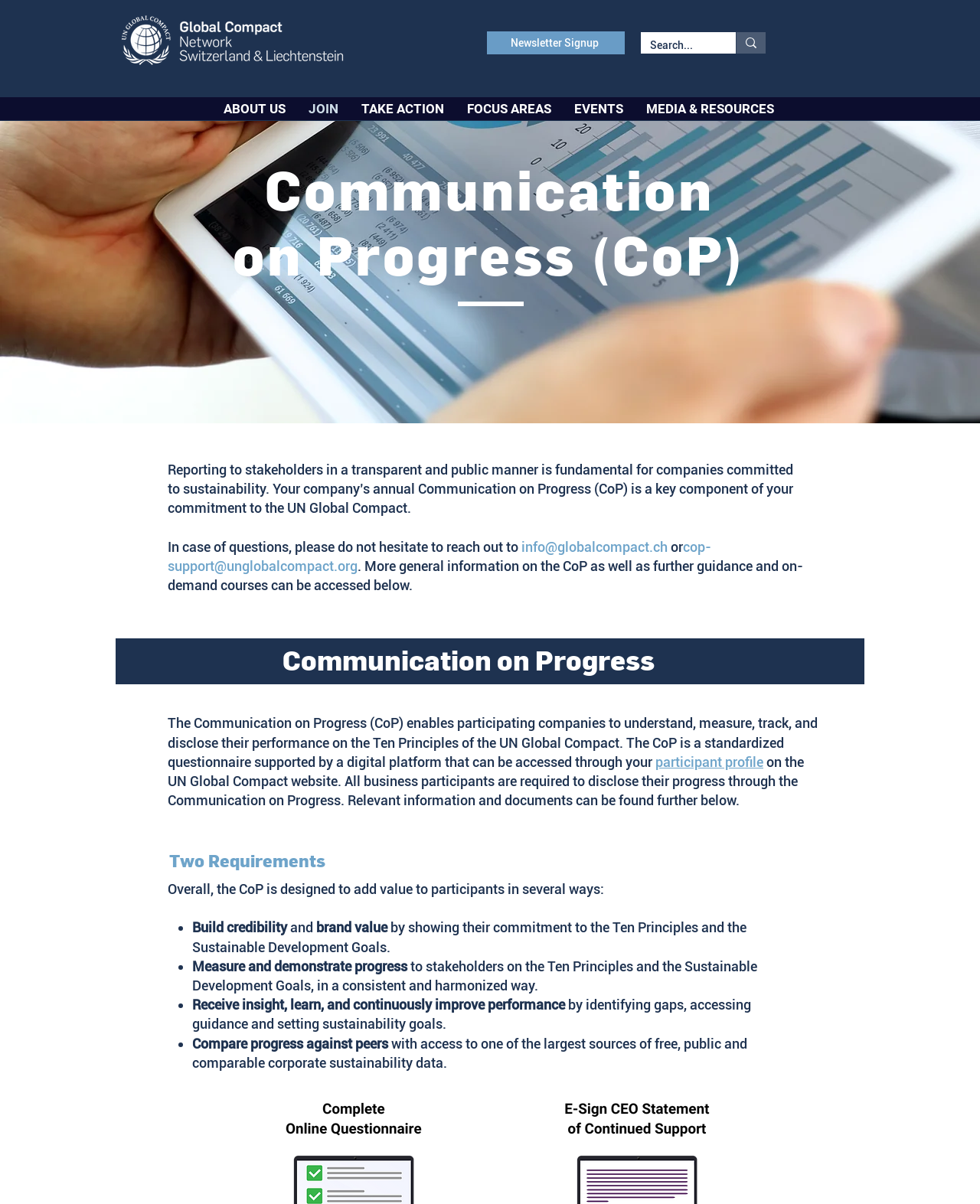Based on the image, give a detailed response to the question: How can companies benefit from Communication on Progress?

Companies can benefit from Communication on Progress in several ways, including building credibility and brand value by showing their commitment to the Ten Principles and the Sustainable Development Goals, measuring and demonstrating progress to stakeholders, receiving insight and learning to improve performance, and comparing progress against peers.